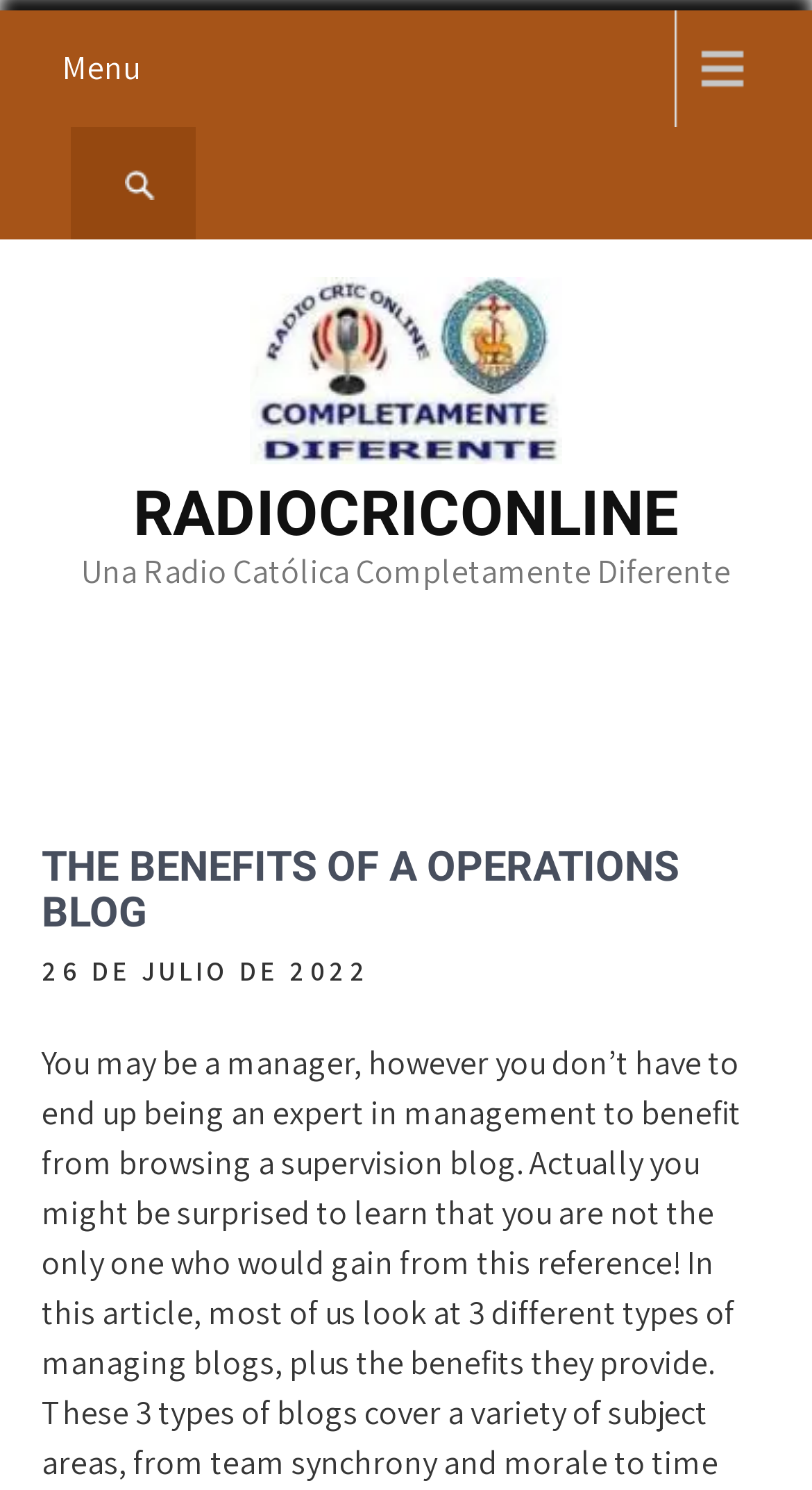Use a single word or phrase to answer the following:
What is the date of the latest article?

26 DE JULIO DE 2022